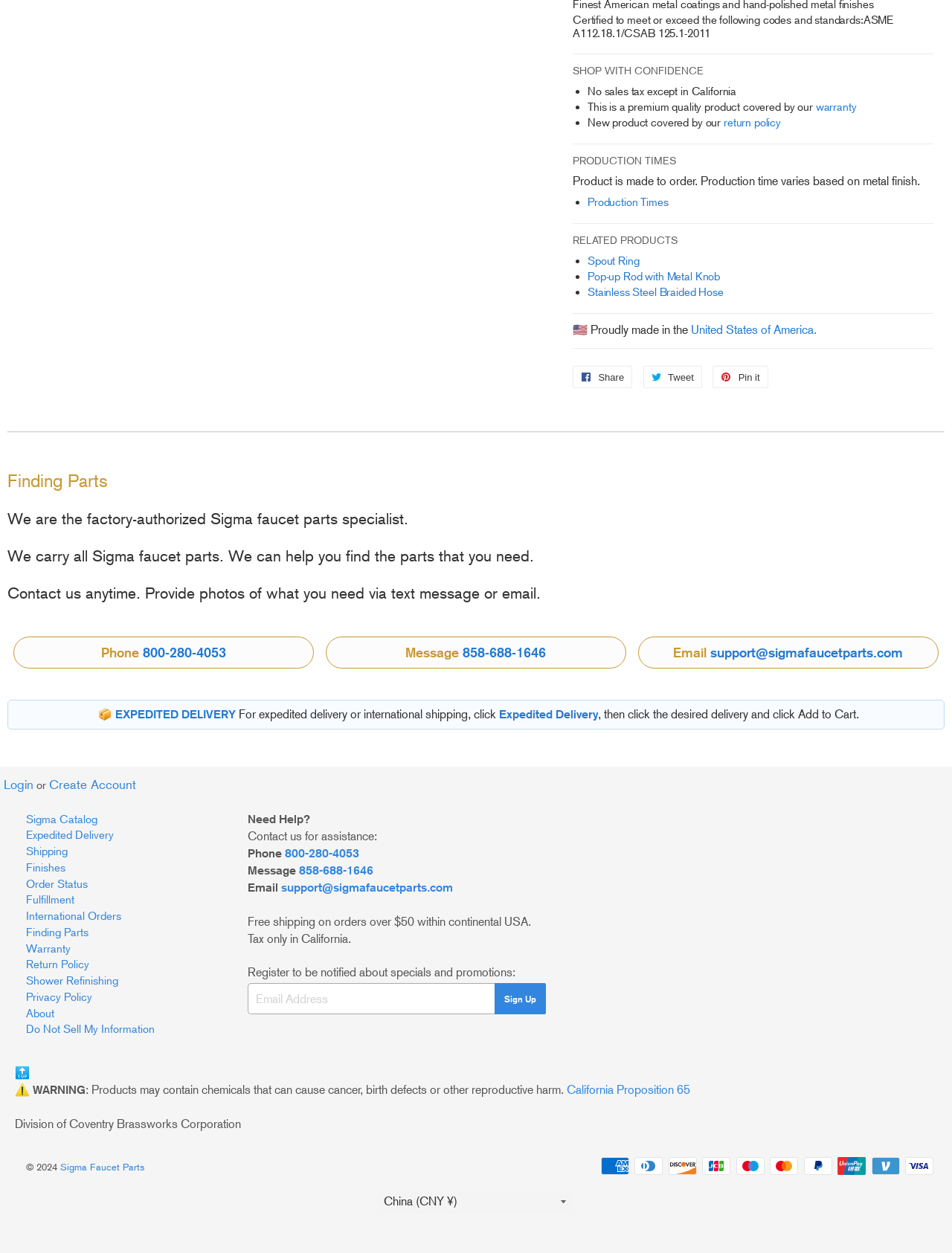Find the bounding box coordinates of the element's region that should be clicked in order to follow the given instruction: "Click on the 'Login' link". The coordinates should consist of four float numbers between 0 and 1, i.e., [left, top, right, bottom].

[0.004, 0.62, 0.035, 0.632]